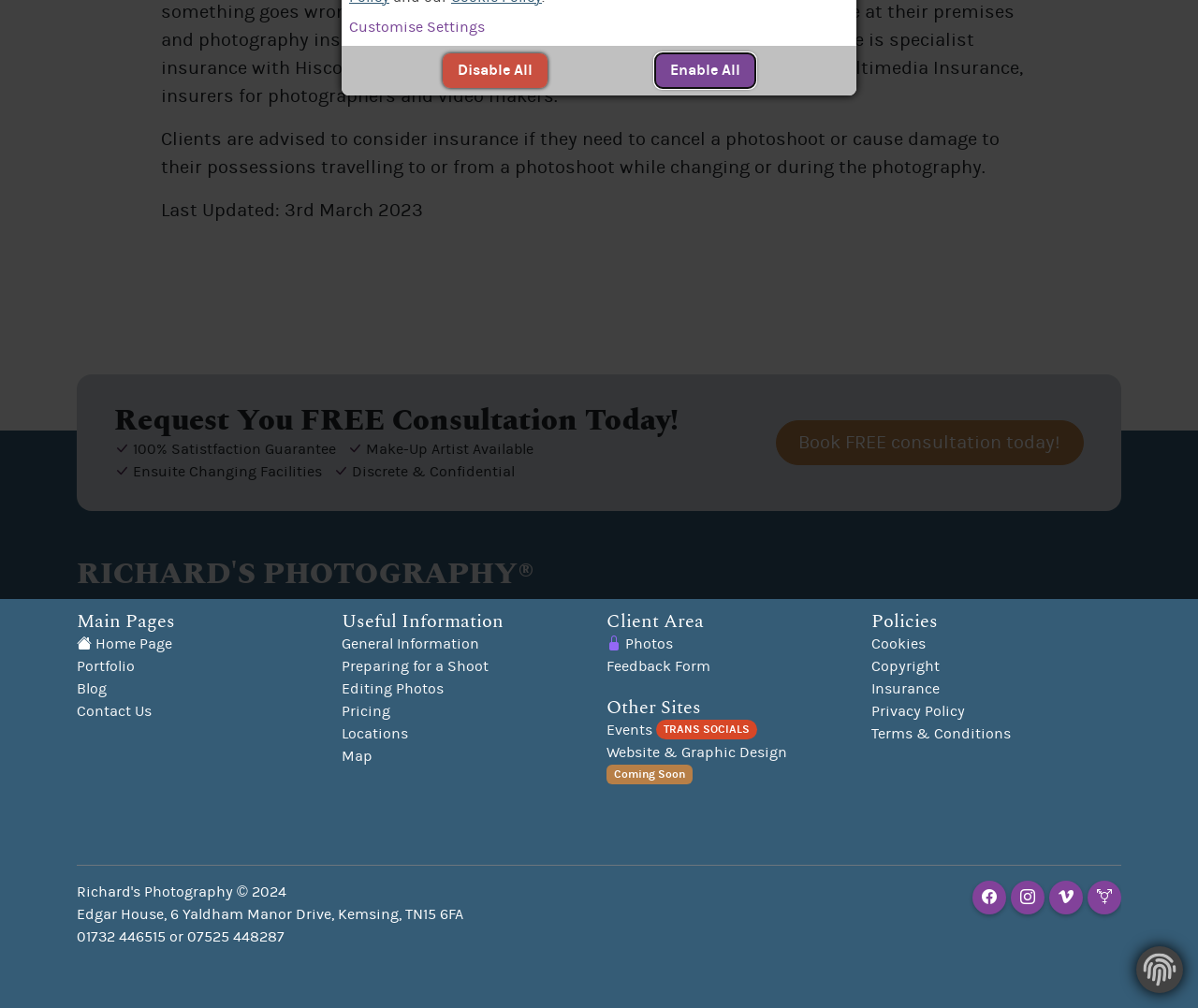Locate the bounding box of the UI element with the following description: "title="Share on Facebook"".

None